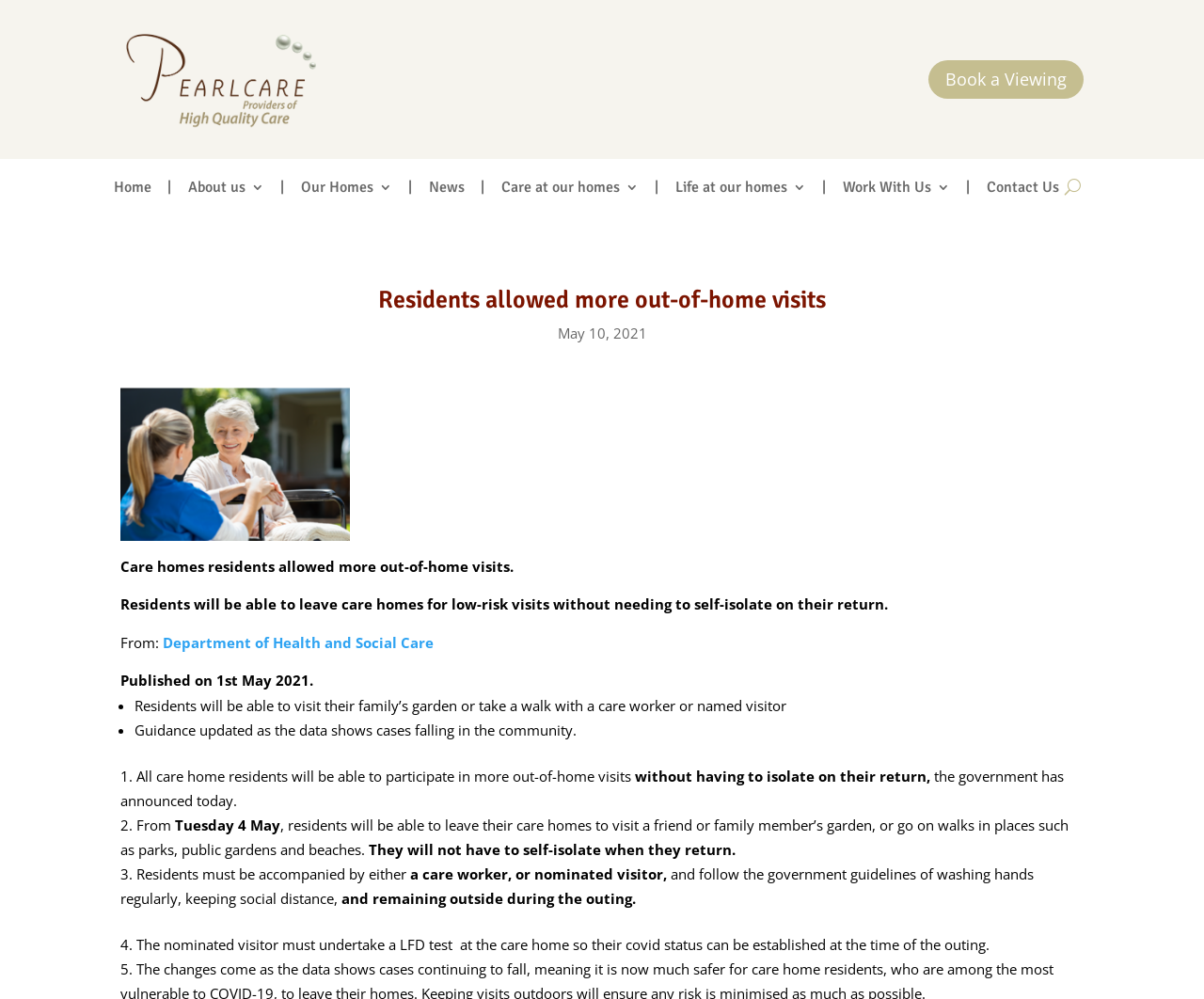Identify the bounding box of the HTML element described as: "Book a Viewing".

[0.771, 0.06, 0.9, 0.099]